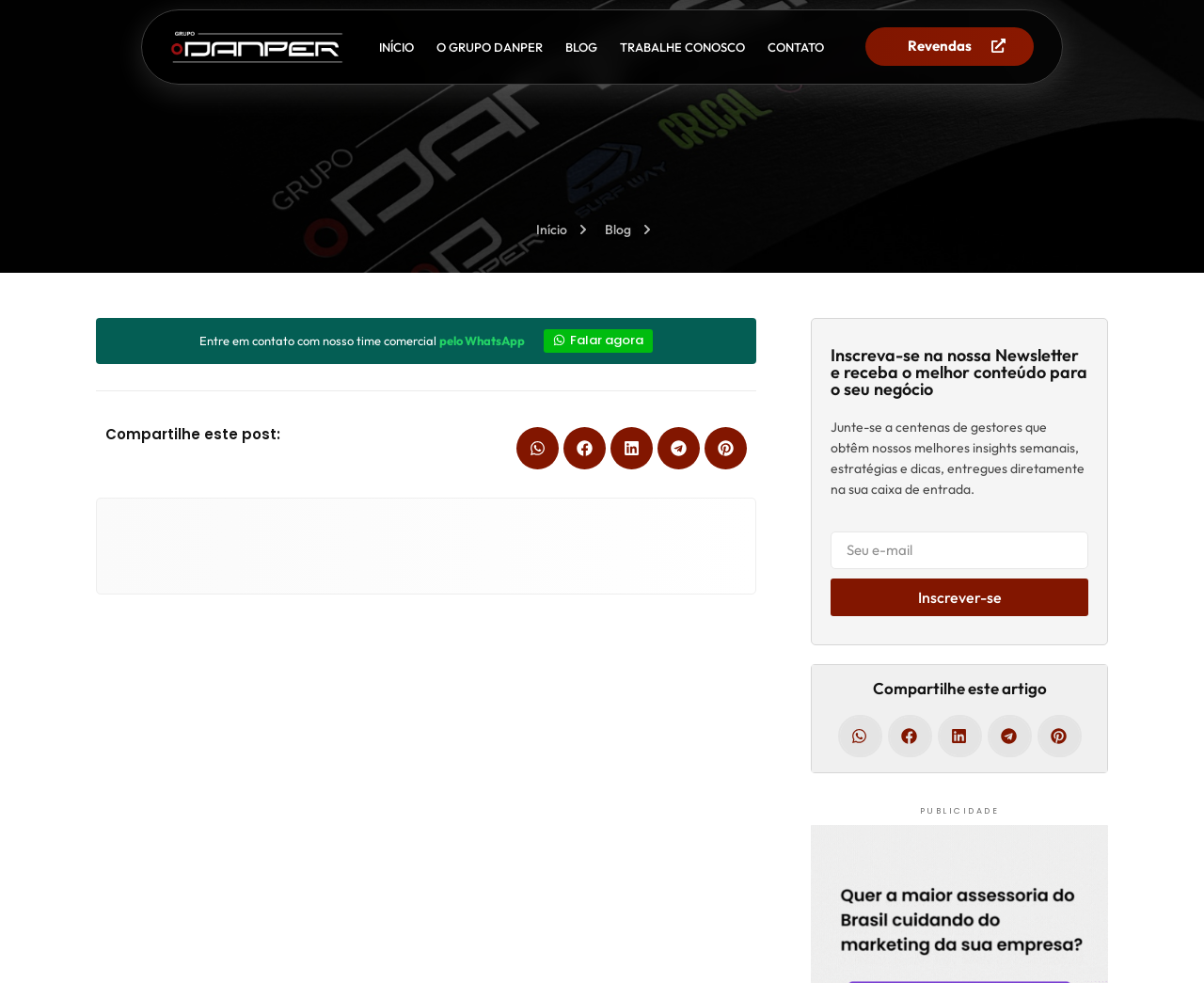Extract the bounding box coordinates of the UI element described by: "BOOK GET READY LADY". The coordinates should include four float numbers ranging from 0 to 1, e.g., [left, top, right, bottom].

None